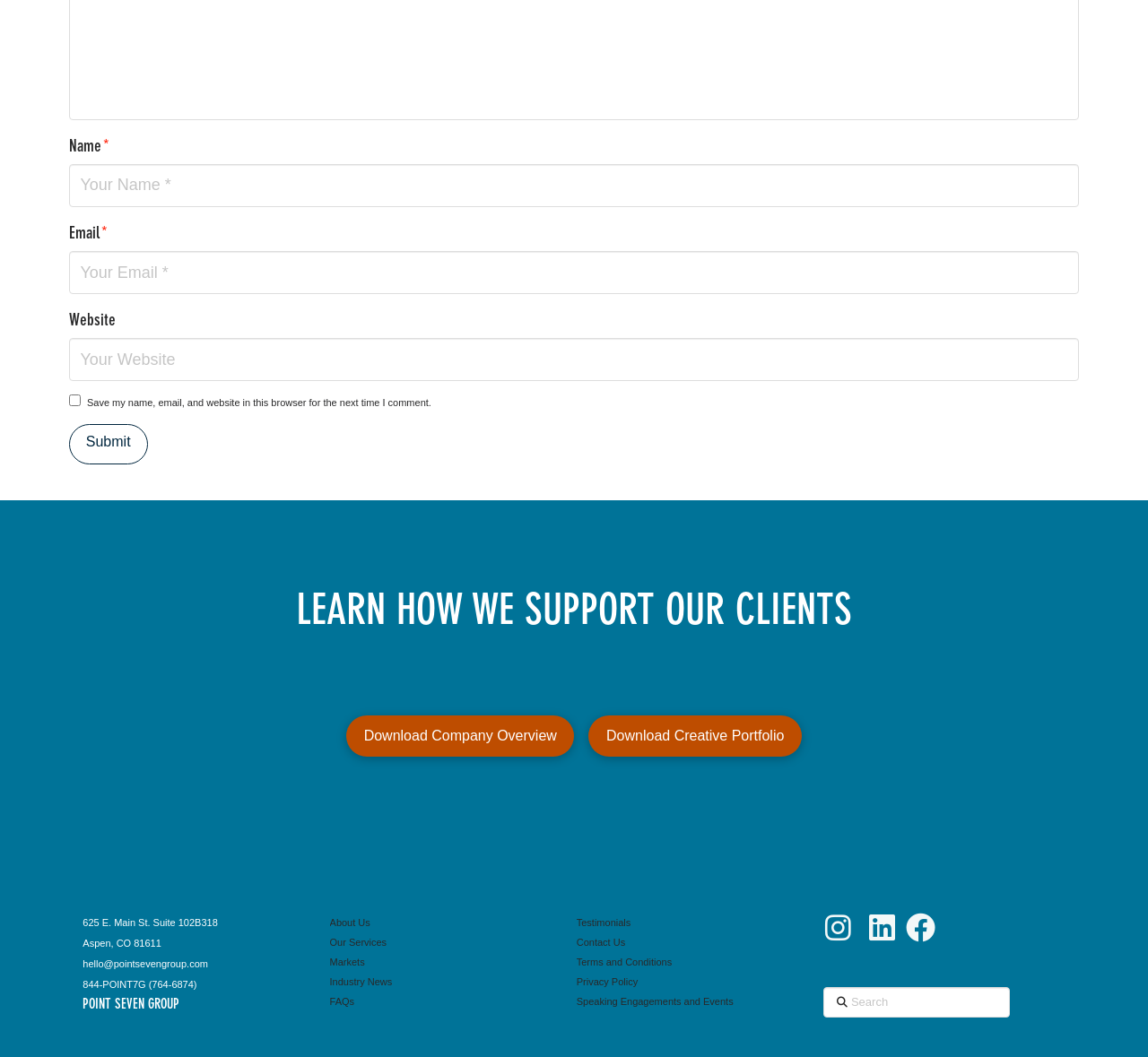Show the bounding box coordinates for the element that needs to be clicked to execute the following instruction: "Enter your name". Provide the coordinates in the form of four float numbers between 0 and 1, i.e., [left, top, right, bottom].

[0.06, 0.155, 0.94, 0.196]